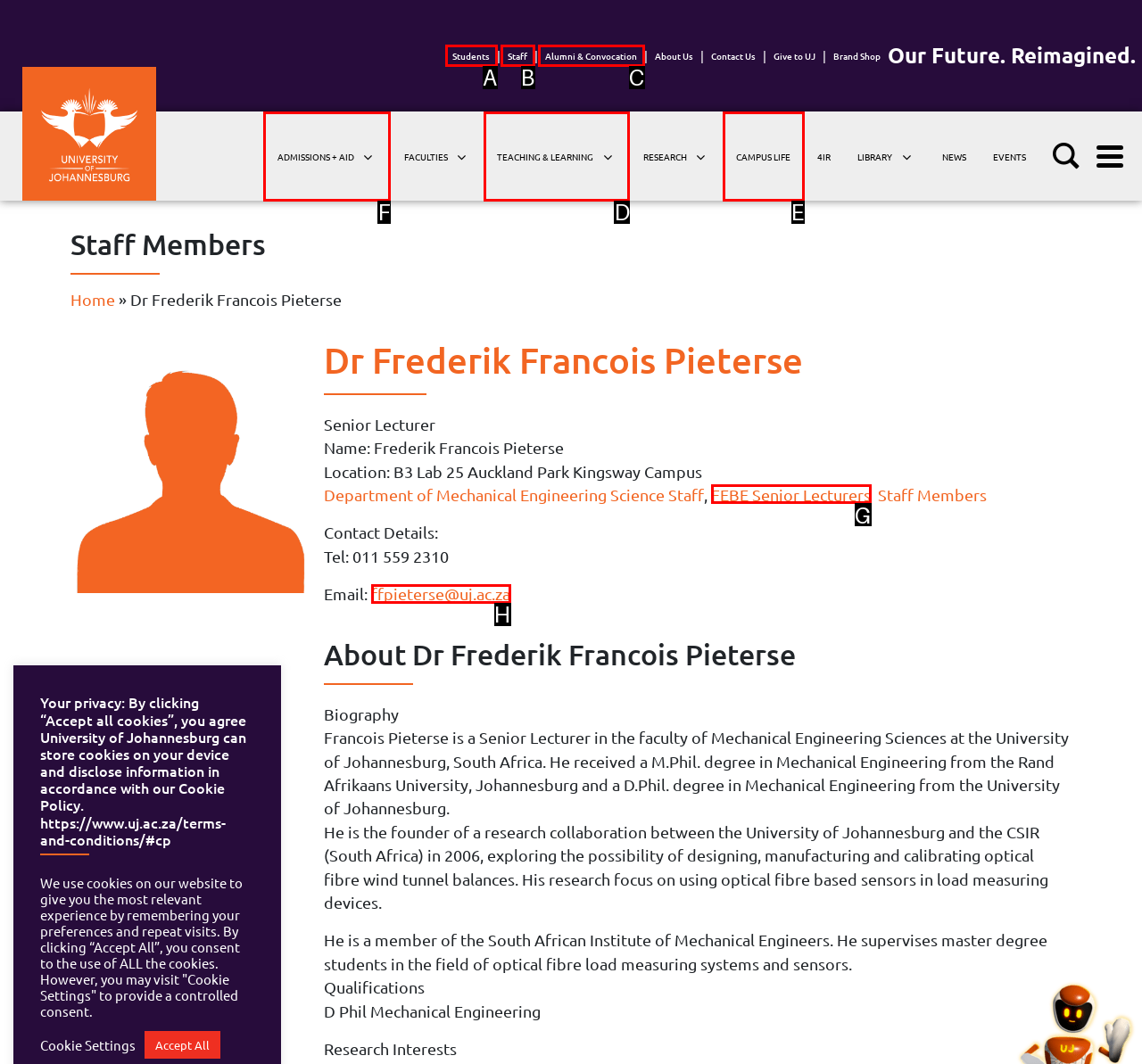Choose the UI element to click on to achieve this task: Click on the 'ADMISSIONS + AID dropdown'. Reply with the letter representing the selected element.

F